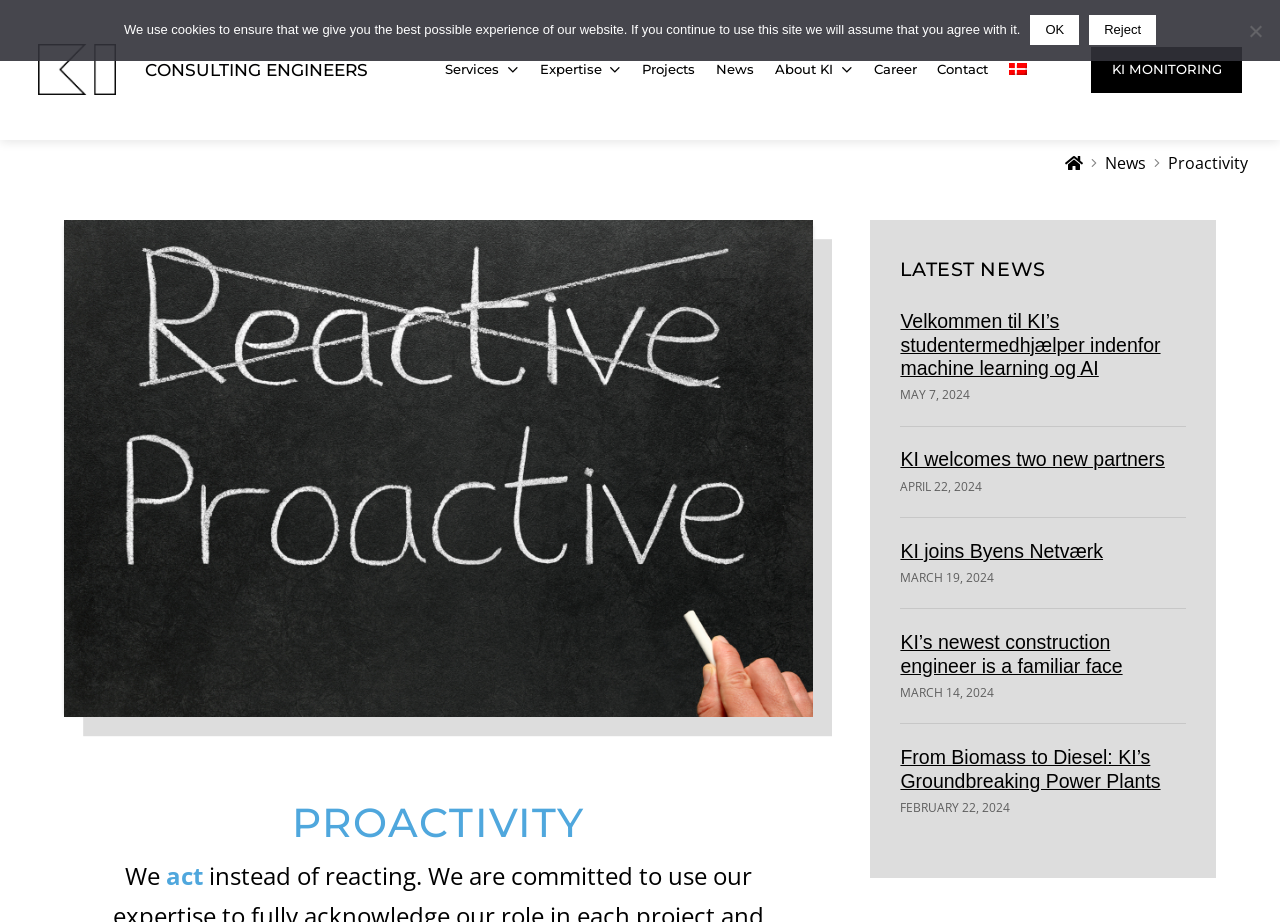Answer the question below using just one word or a short phrase: 
How many news articles are displayed?

5